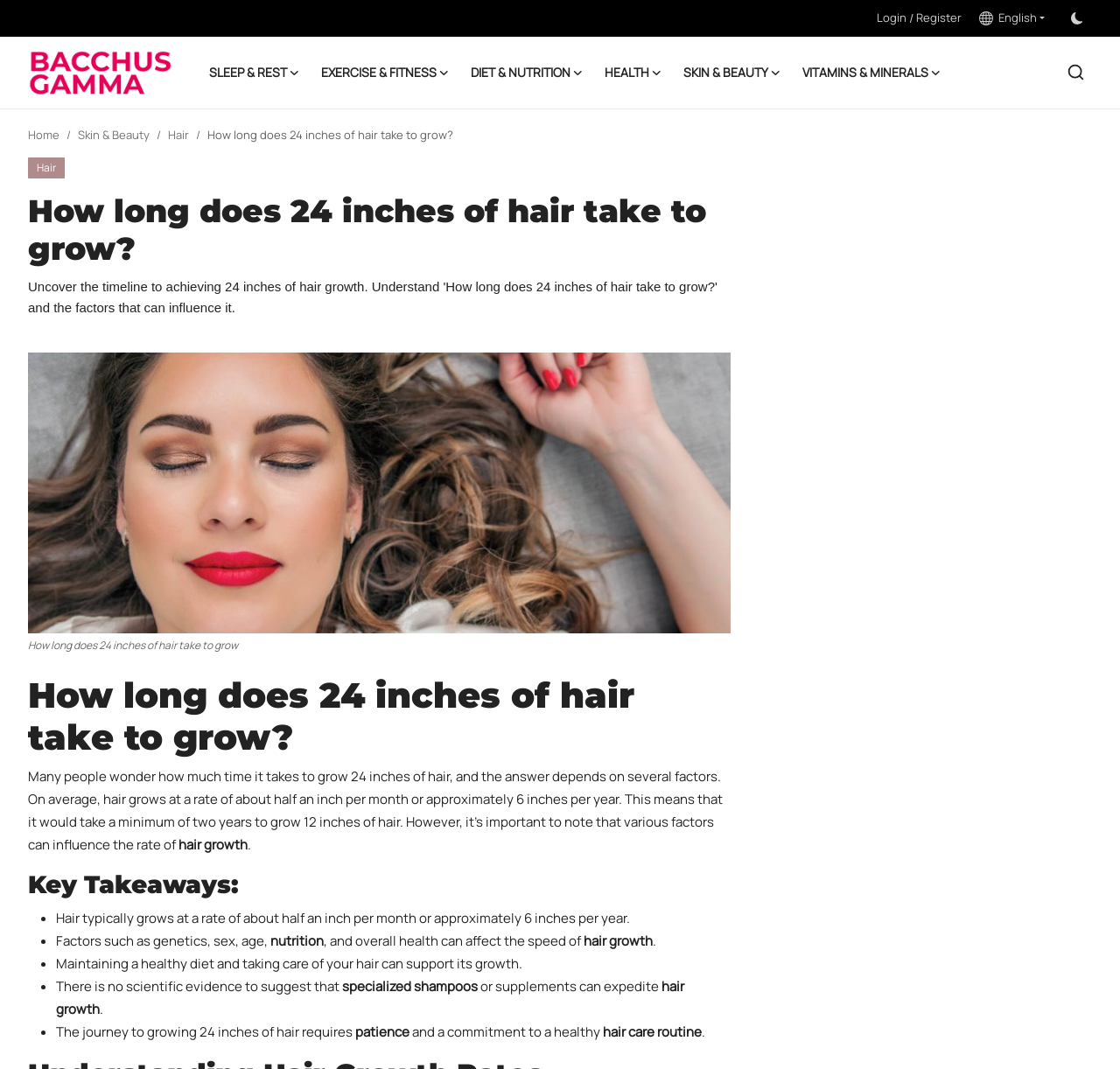How many list markers are there in the 'Key Takeaways' section?
Give a single word or phrase answer based on the content of the image.

5